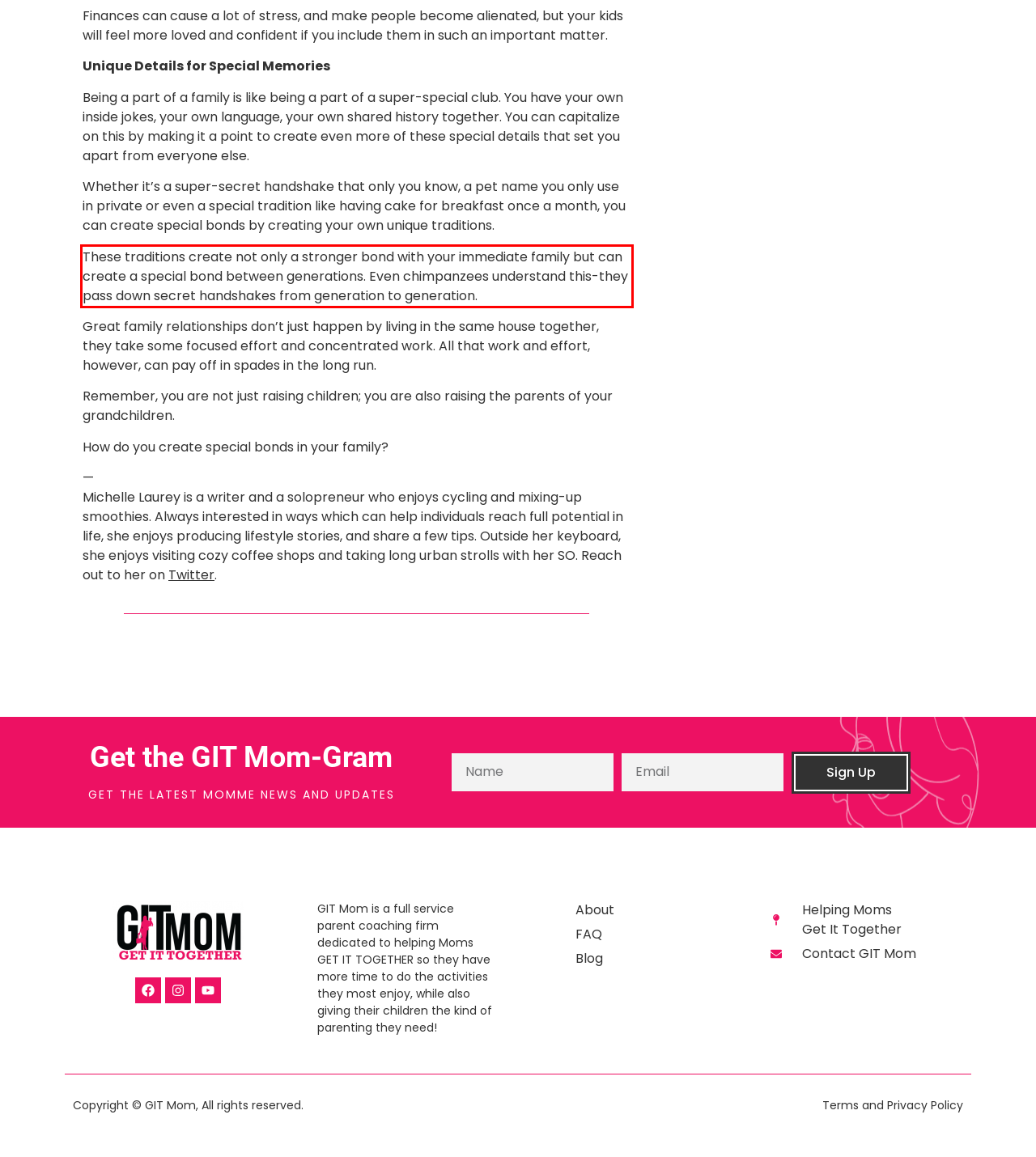Review the webpage screenshot provided, and perform OCR to extract the text from the red bounding box.

These traditions create not only a stronger bond with your immediate family but can create a special bond between generations. Even chimpanzees understand this-they pass down secret handshakes from generation to generation.